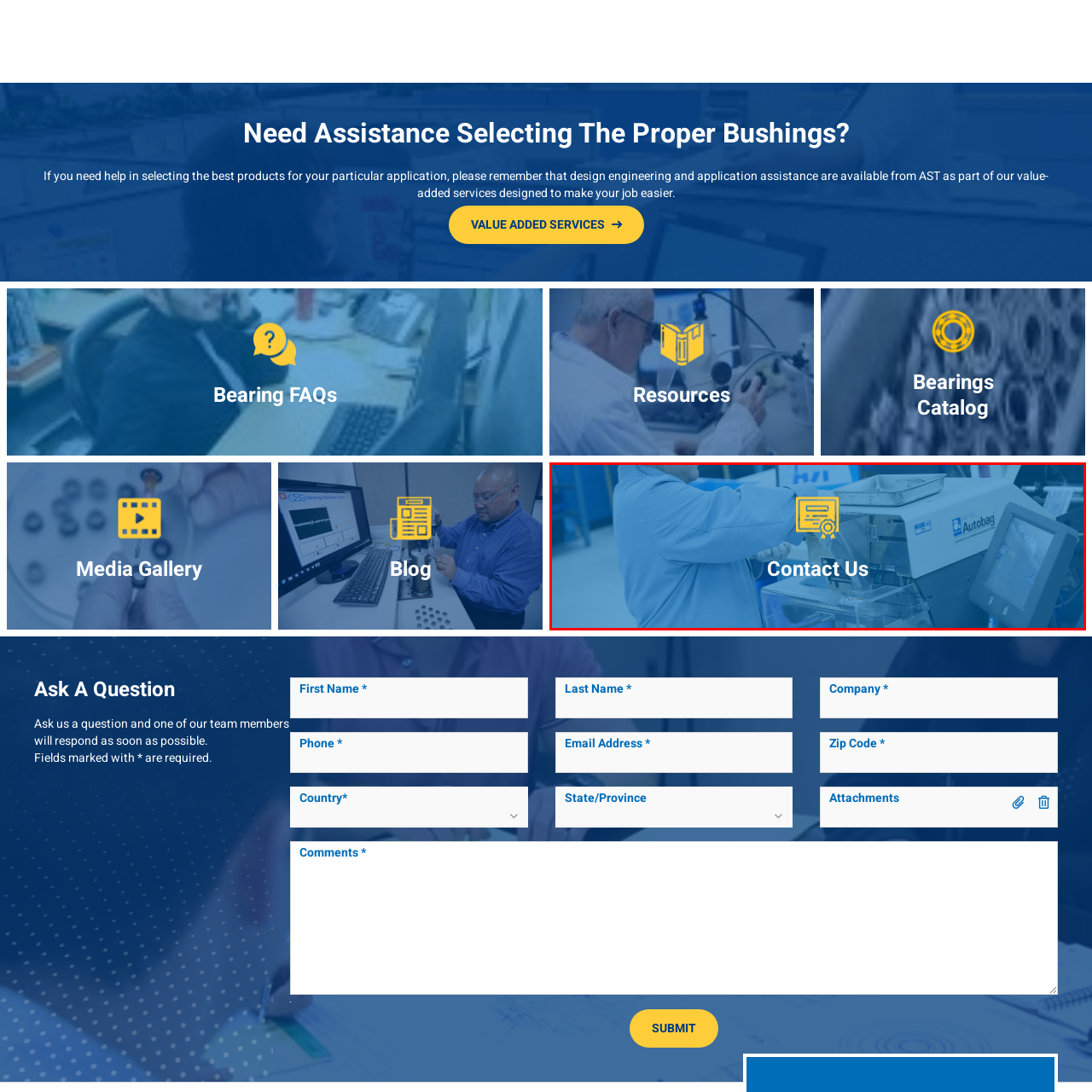What is the purpose of the 'Contact Us' section?
Look at the image highlighted within the red bounding box and provide a detailed answer to the question.

The 'Contact Us' section is highlighted as a resource for individuals seeking help related to products or services, emphasizing the company's commitment to customer support and engagement, implying that customers can reach out for assistance or inquiries.